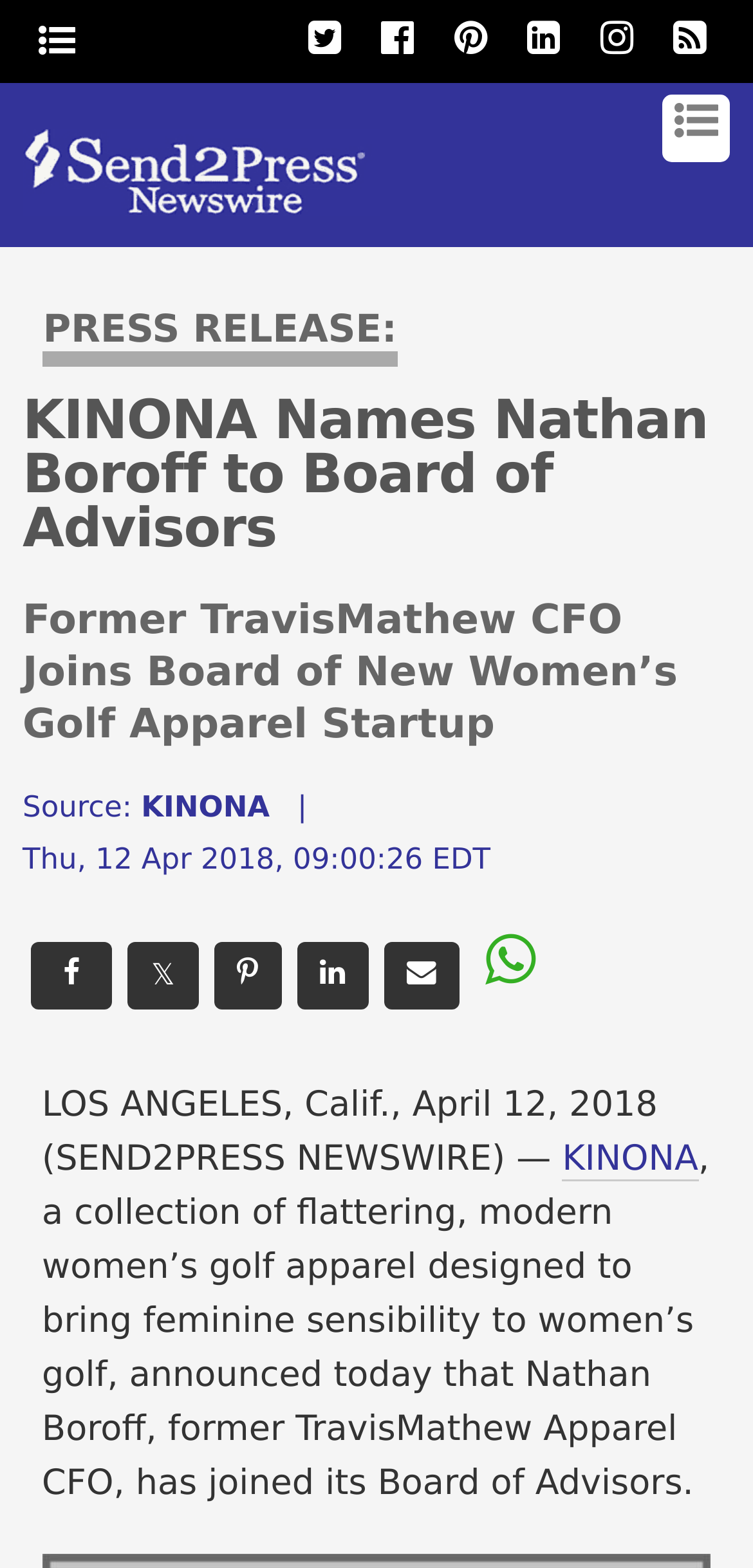What is the role of Nathan Boroff in the company?
Analyze the screenshot and provide a detailed answer to the question.

I found the answer by reading the text content of the webpage, specifically the sentence that starts with 'KINONA, a collection of flattering, modern women’s golf apparel...' and found the phrase 'has joined its Board of Advisors' which indicates Nathan Boroff's role in the company.